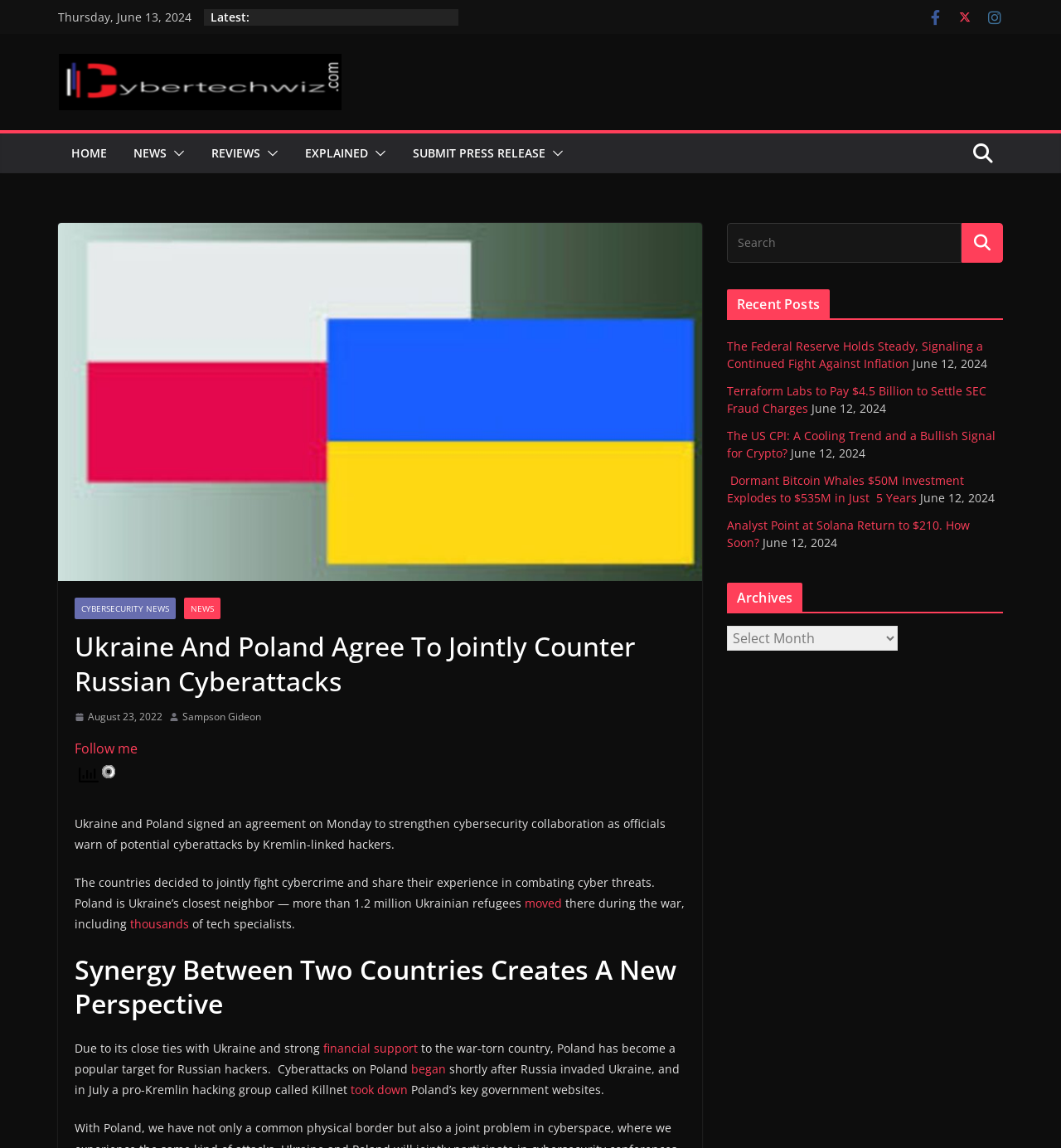Determine the bounding box coordinates for the area you should click to complete the following instruction: "Search for something".

[0.685, 0.194, 0.906, 0.229]